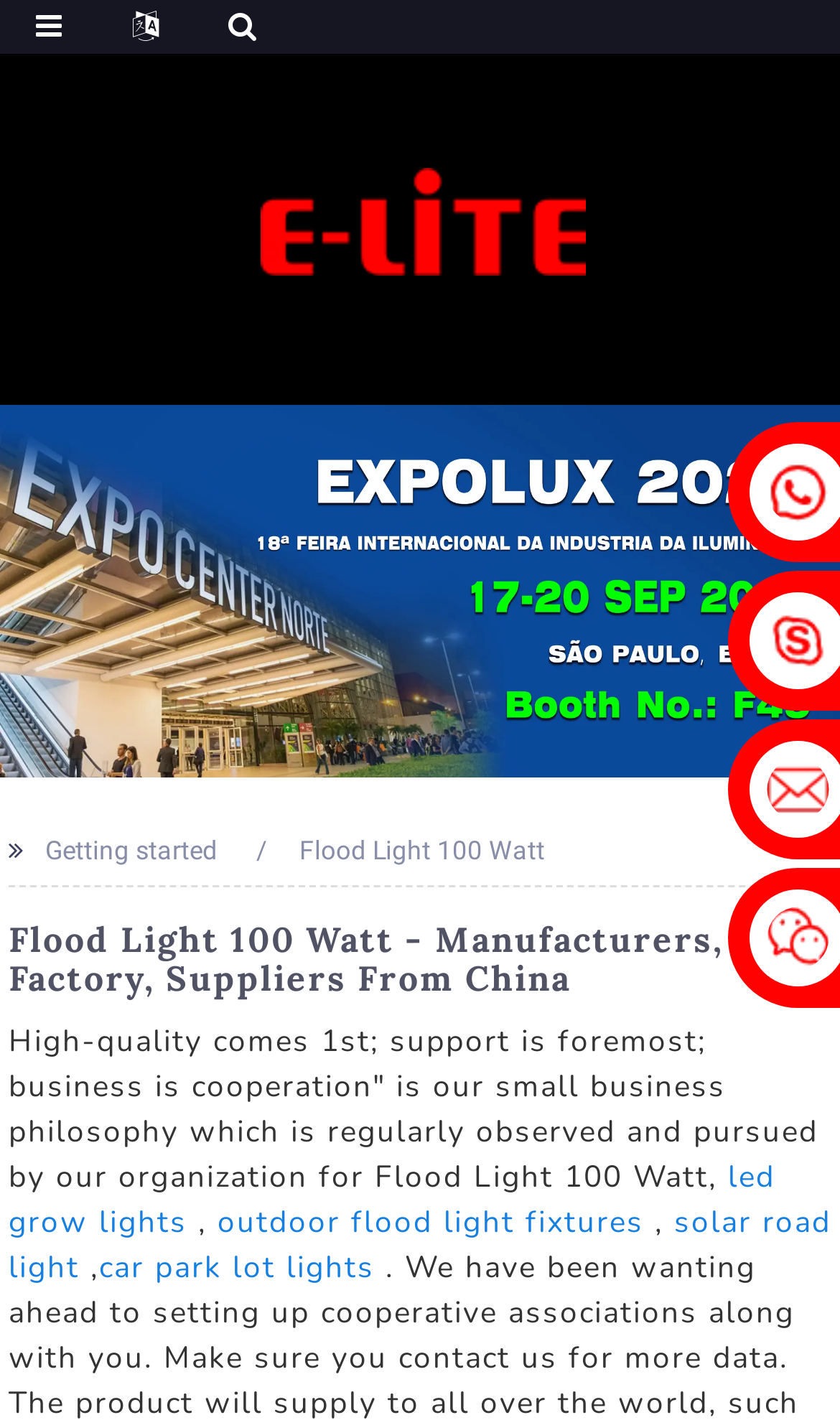Please pinpoint the bounding box coordinates for the region I should click to adhere to this instruction: "Click the company logo".

[0.31, 0.141, 0.698, 0.166]